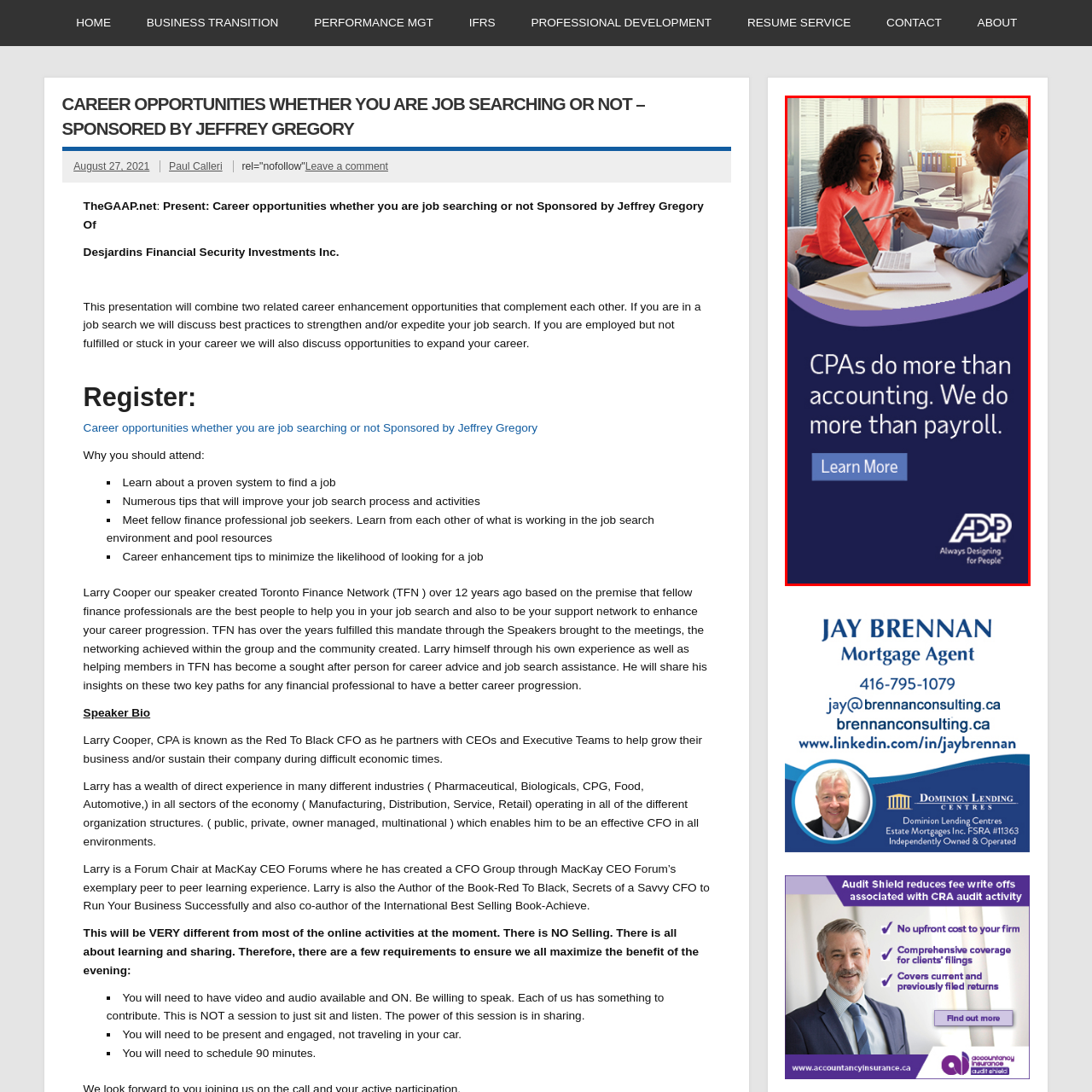Focus your attention on the image enclosed by the red boundary and provide a thorough answer to the question that follows, based on the image details: What is the purpose of the 'Learn More' button?

The 'Learn More' button is prominently displayed in the image, and its purpose is to invite viewers to discover additional information about the services offered by ADP, reinforcing the message of the company's commitment to providing comprehensive support beyond traditional accounting services.